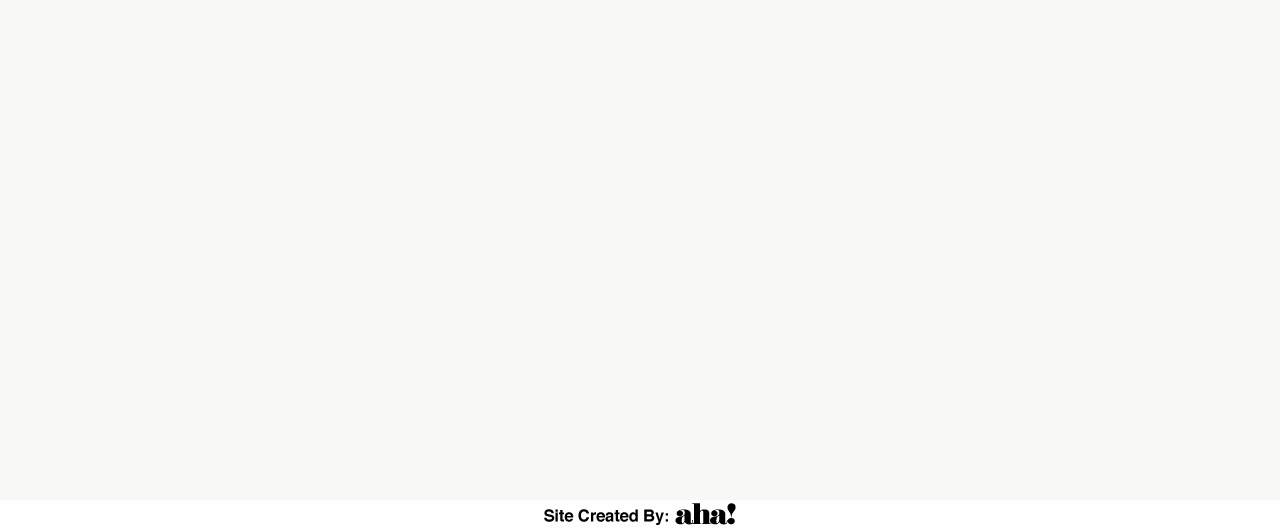What is the address of the NJ Section?
Please look at the screenshot and answer in one word or a short phrase.

1 Alpine Approach Road, Alpine, NJ 07620